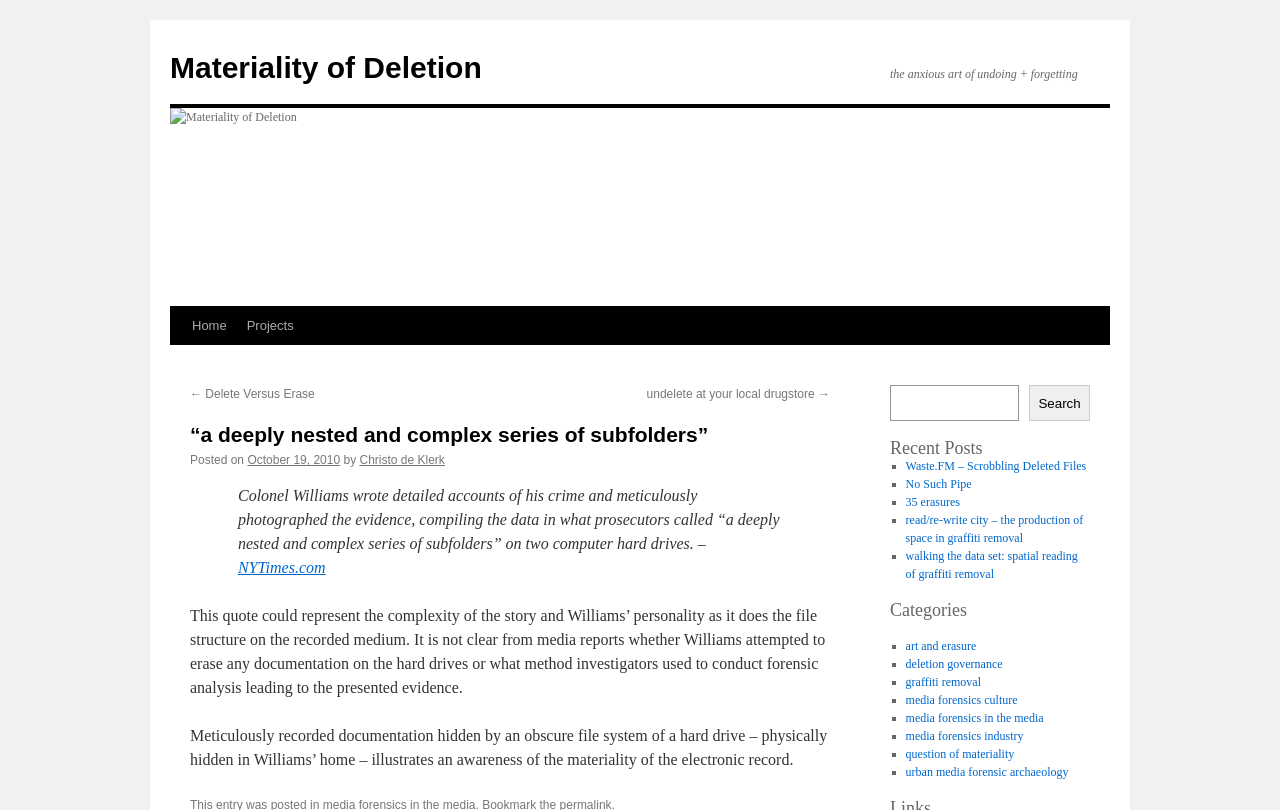What is the date of the post?
Using the image, respond with a single word or phrase.

October 19, 2010